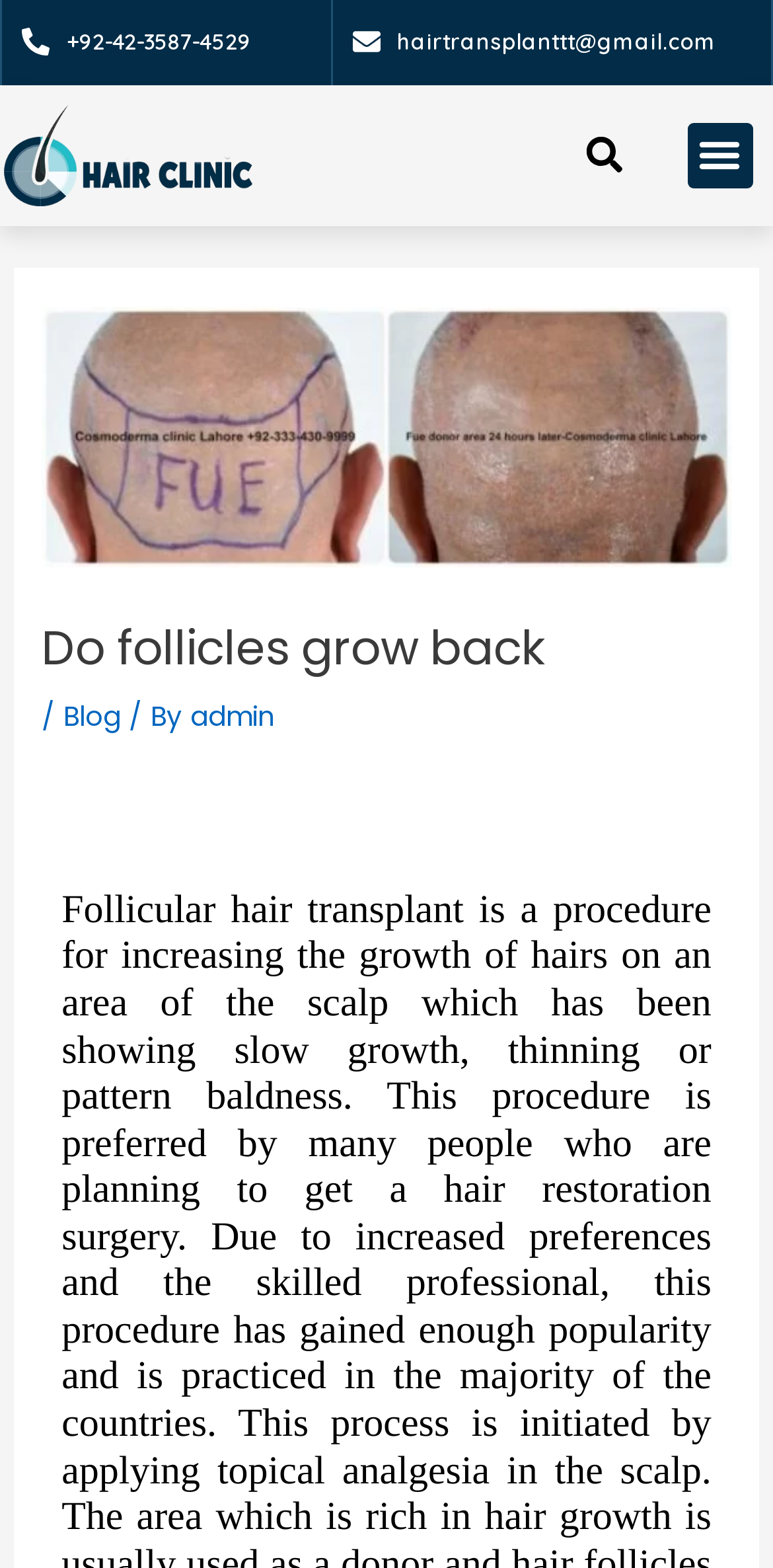Explain the webpage in detail.

The webpage appears to be a blog or article page focused on hair restoration, specifically discussing whether follicles grow back after a FUE hair transplant. 

At the top left of the page, there is a logo image of a hair transplant clinic. Below the logo, there are two links: a phone number and an email address, which are likely contact information for the clinic. 

To the right of the contact information, there is a search bar with a "Search" button. Next to the search bar, there is a "Menu Toggle" button, which when expanded, reveals a header section. 

The header section contains an image related to hair regrowth after a FUE hair transplant, likely an illustration of the donor area. Below the image, there is a heading that reads "Do follicles grow back", which is the main topic of the page. 

Following the heading, there is a separator character "/" and a link to the "Blog" section, indicating that this page is part of a larger blog or article collection. The author of the page, "admin", is also credited below the heading. 

There is a small amount of whitespace or padding on the page, indicated by a non-breaking space character. Overall, the page appears to be a informative article or blog post about hair restoration, with a focus on FUE hair transplants.